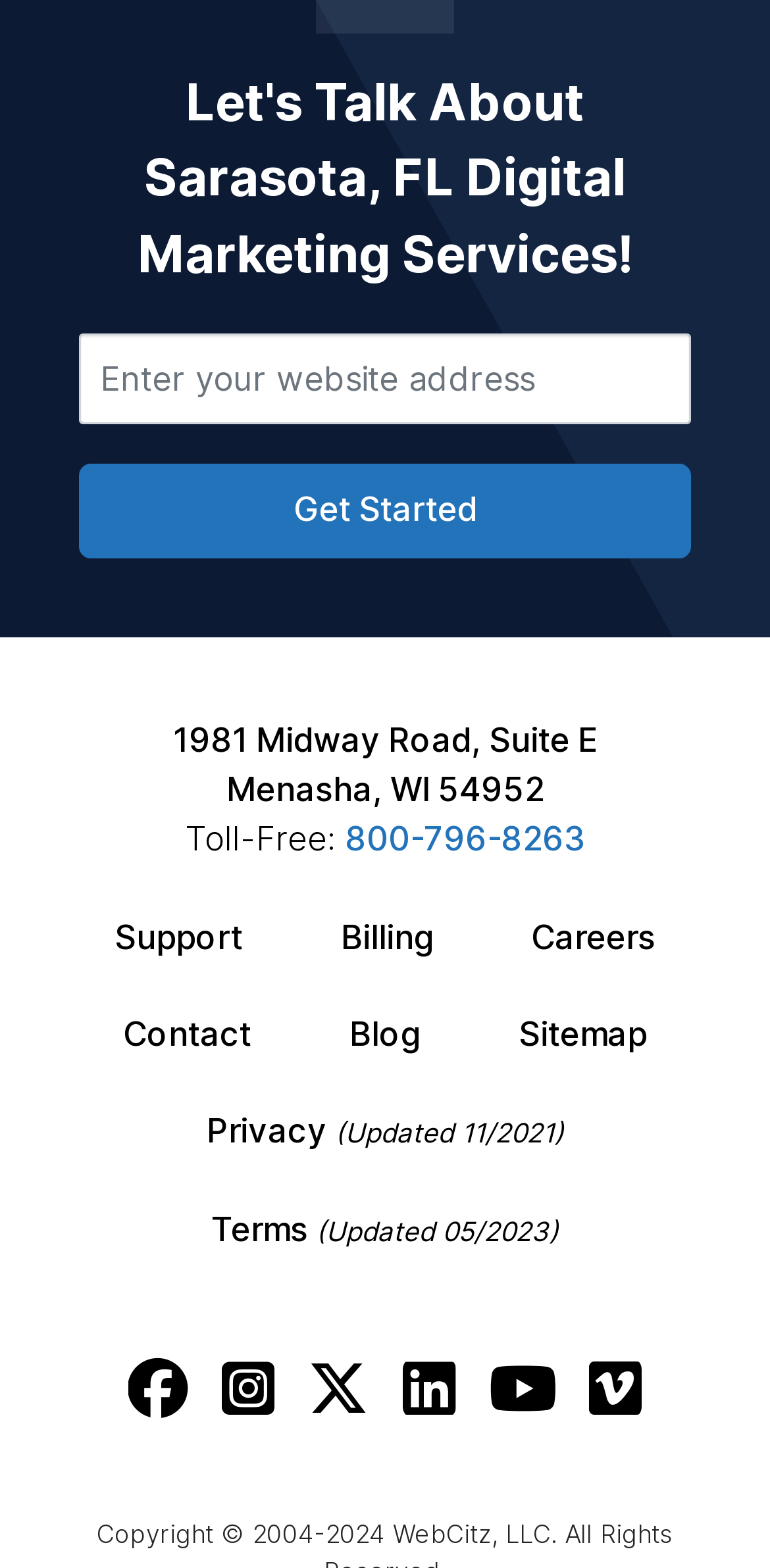What is the phone number for toll-free support?
Answer with a single word or short phrase according to what you see in the image.

800-796-8263